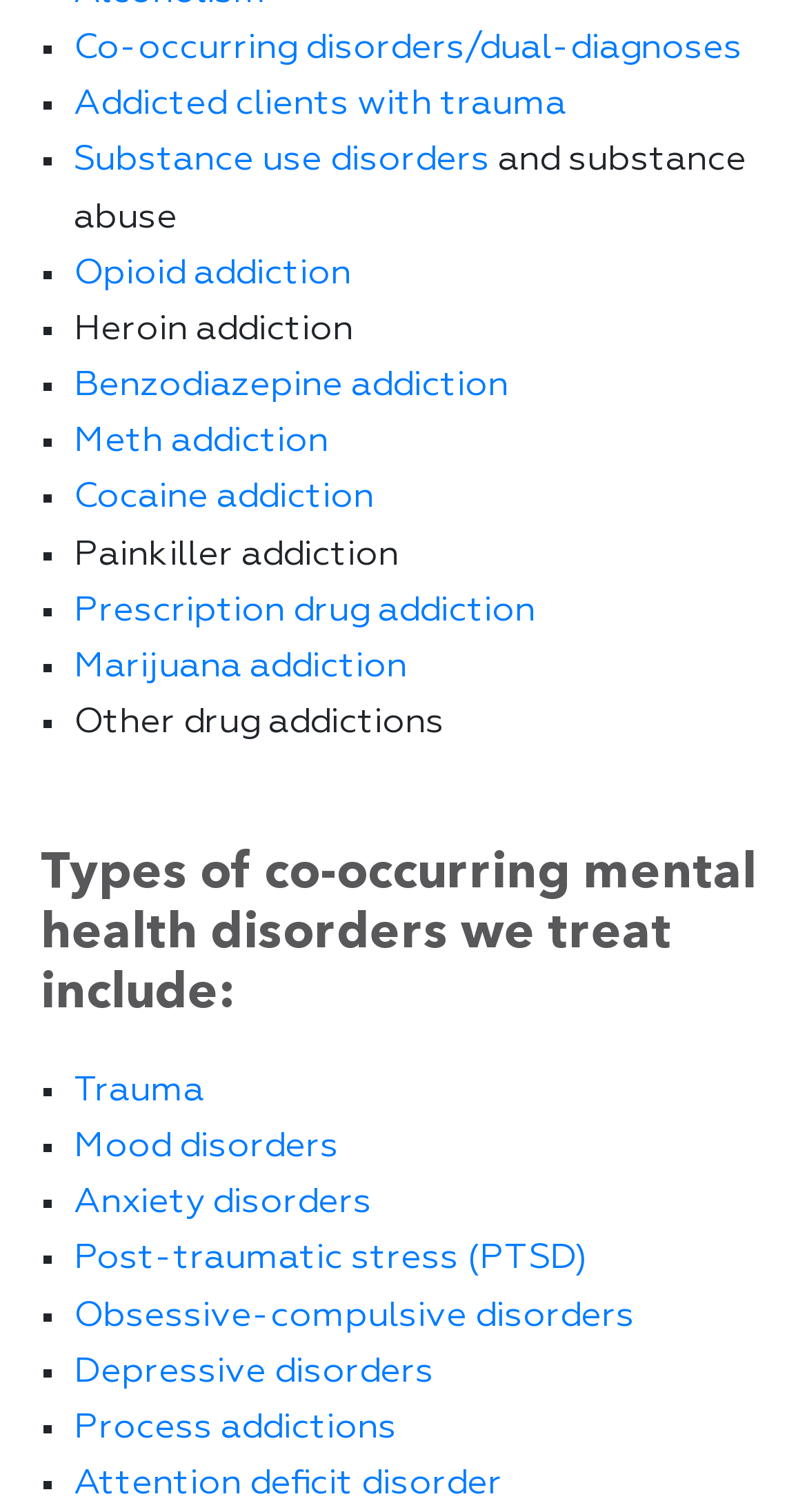Kindly determine the bounding box coordinates for the area that needs to be clicked to execute this instruction: "Read about Attention deficit disorder".

[0.091, 0.97, 0.622, 0.993]